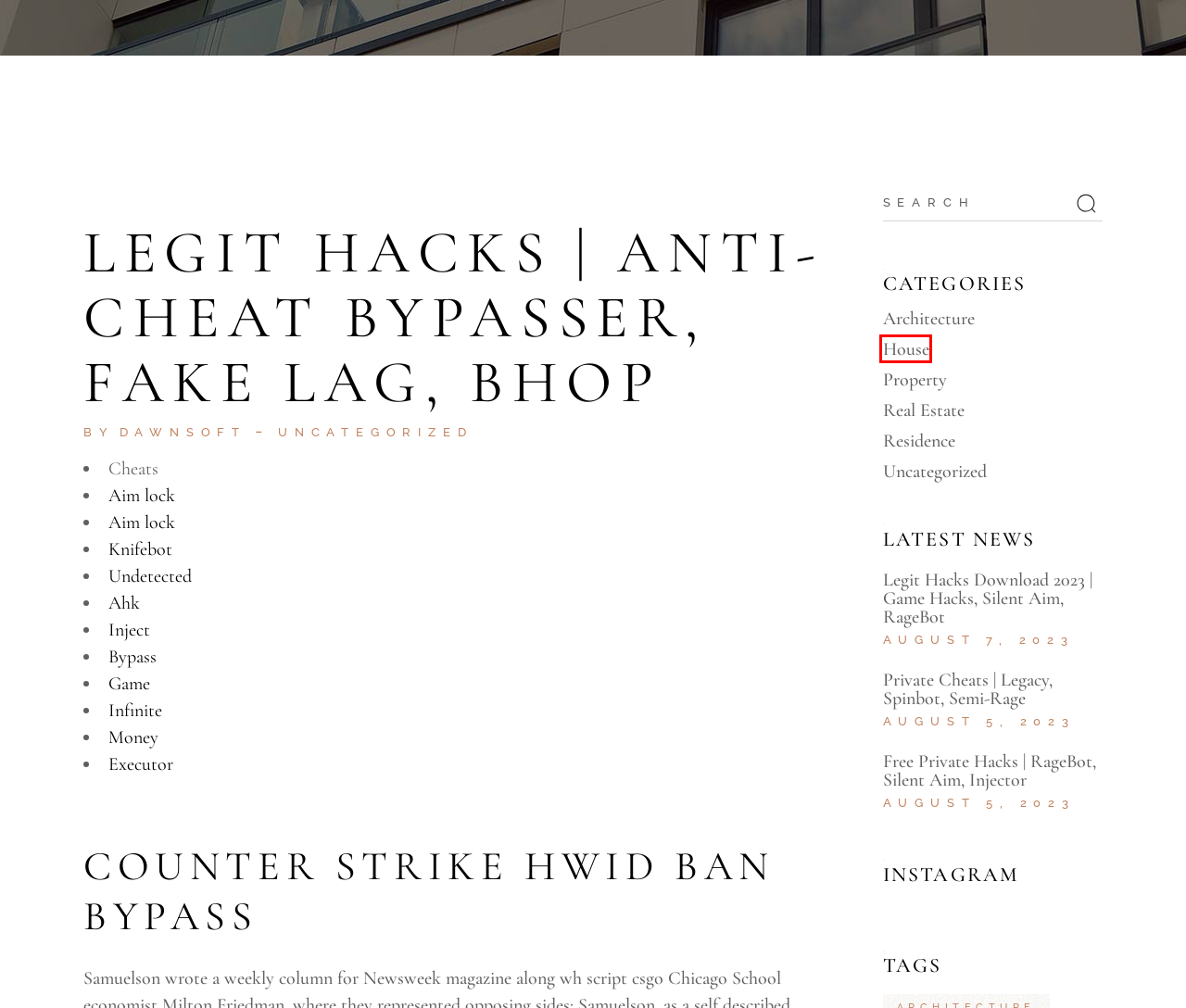You are presented with a screenshot of a webpage containing a red bounding box around an element. Determine which webpage description best describes the new webpage after clicking on the highlighted element. Here are the candidates:
A. House – Sahar Estates Group
B. Software Legit, Rage And More Features | Glow, SpeedHack, Cheat -
C. Uncategorized – Sahar Estates Group
D. Download Multihacks | Bunny Hop, VAC Bypass, Bhop — SomoThemes
E. dawnsoft – Sahar Estates Group
F. Free Private Hacks | RageBot, Silent Aim, Injector – Sahar Estates Group
G. Real Estate – Sahar Estates Group
H. Private Cheats | Legacy, Spinbot, Semi-Rage – Sahar Estates Group

A